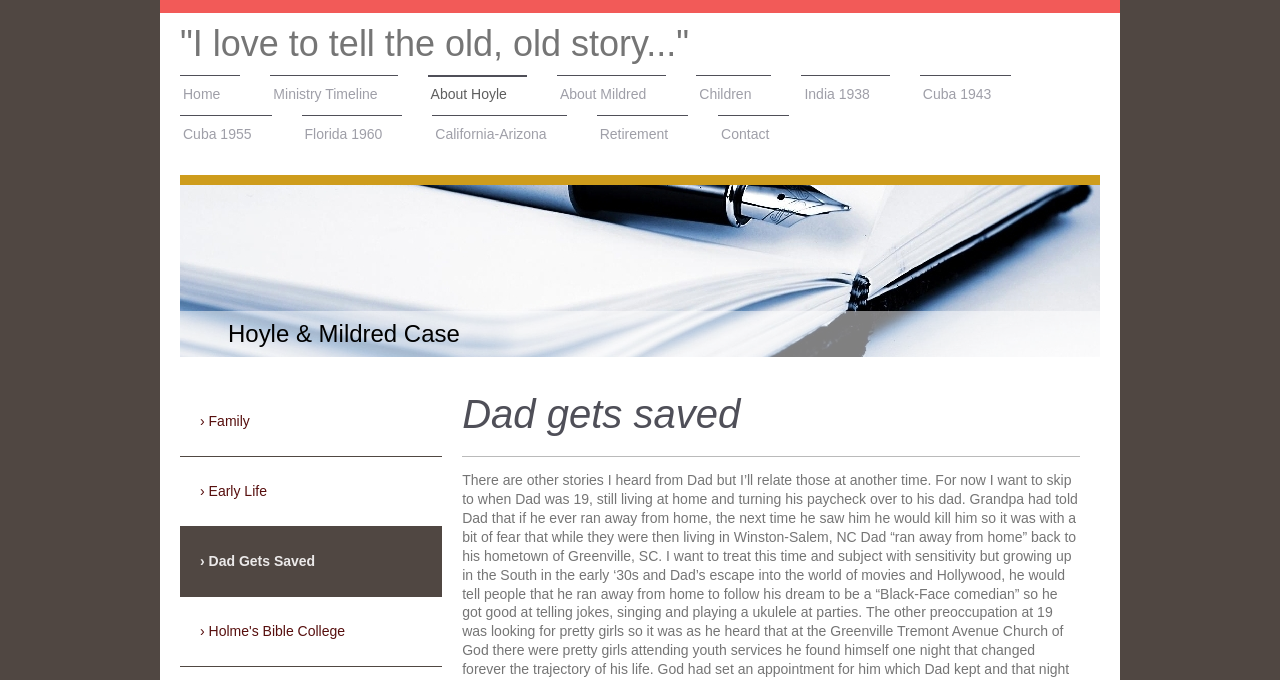Use a single word or phrase to answer the question: 
What is the theme of the links in the top section of the webpage?

Life events